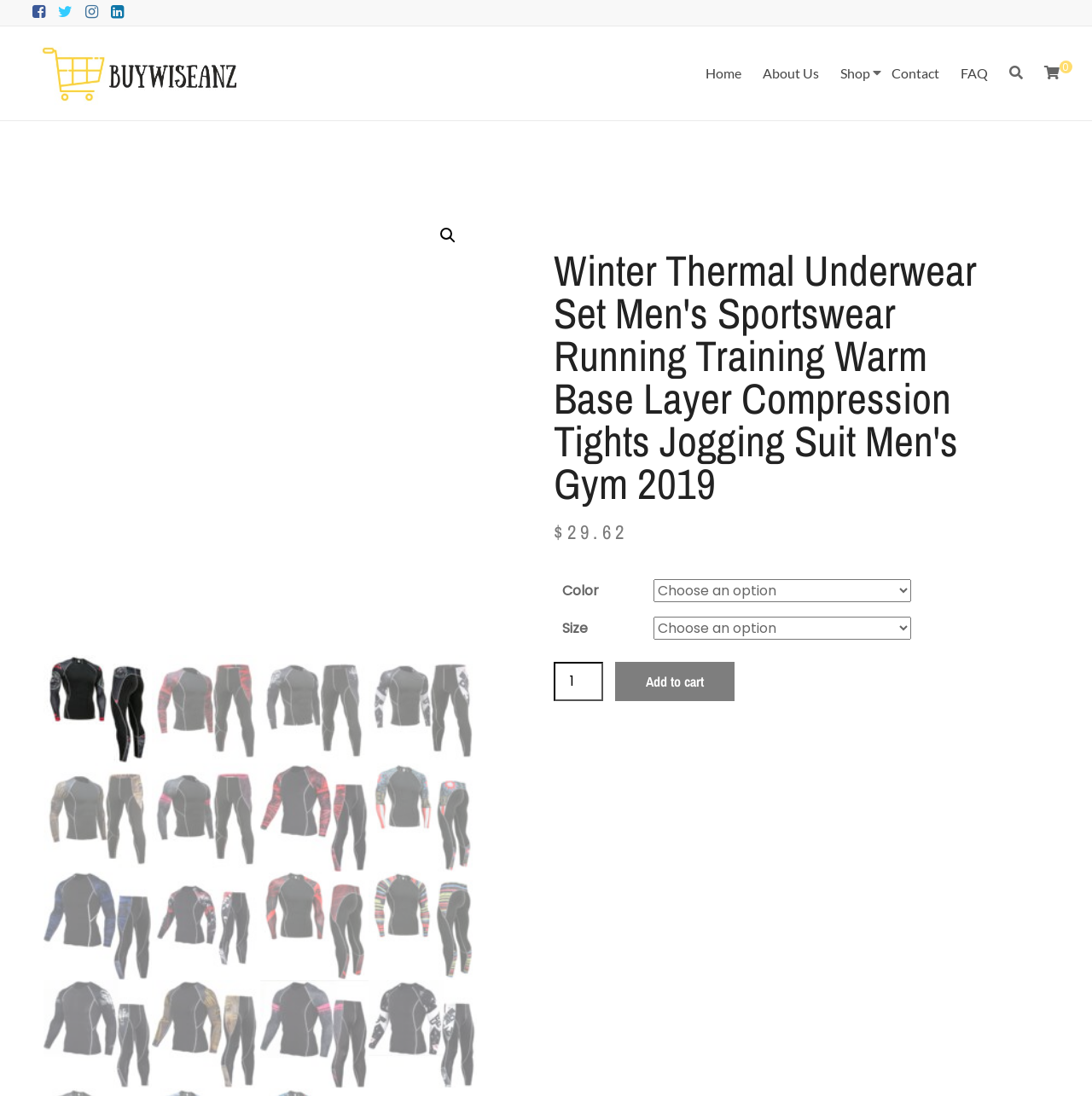What is the product title?
Identify the answer in the screenshot and reply with a single word or phrase.

Winter Thermal Underwear Set Men's Sportswear Running Training Warm Base Layer Compression Tights Jogging Suit Men's Gym 2019